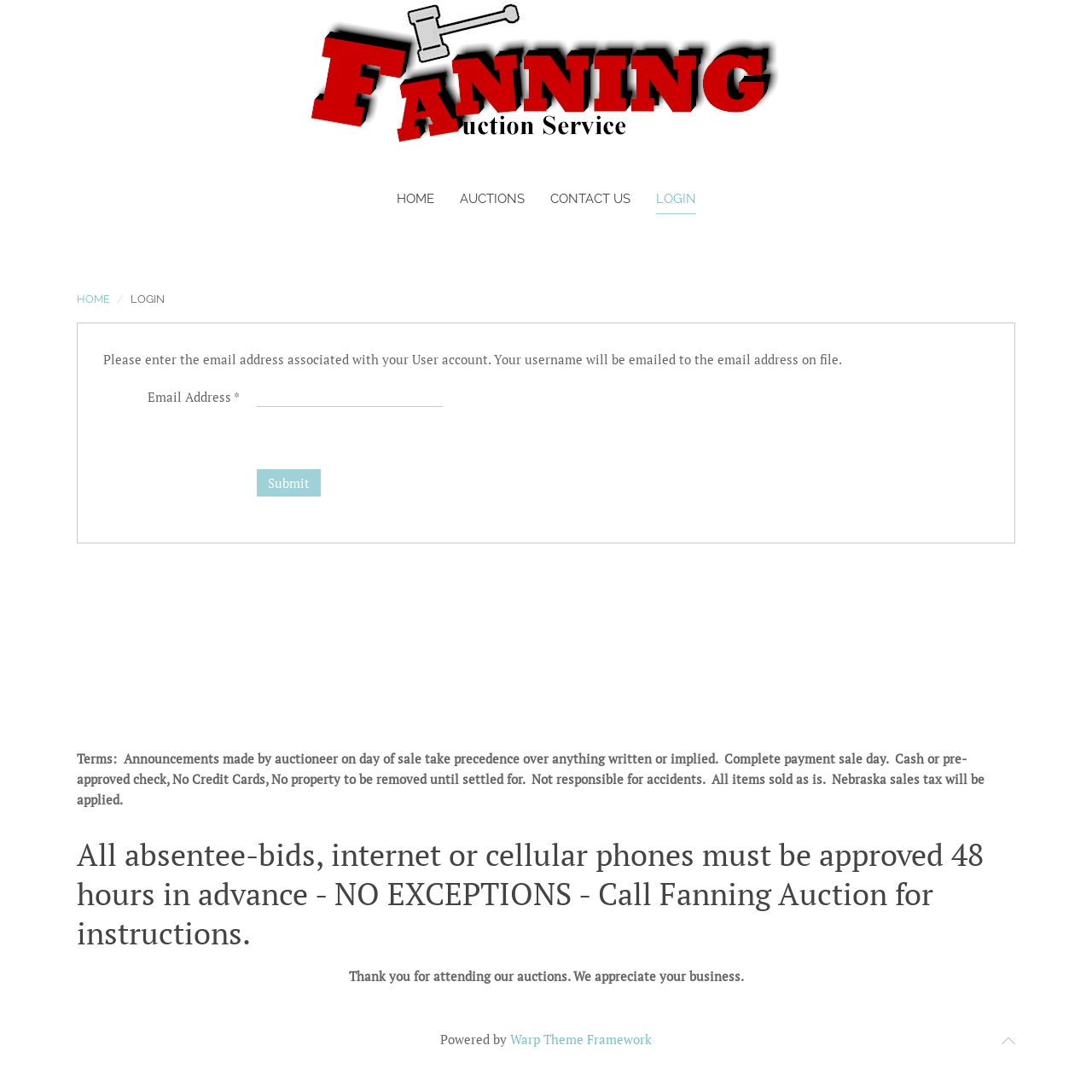What is the position of the 'HOME' link?
Please provide a single word or phrase as your answer based on the image.

Above the main content